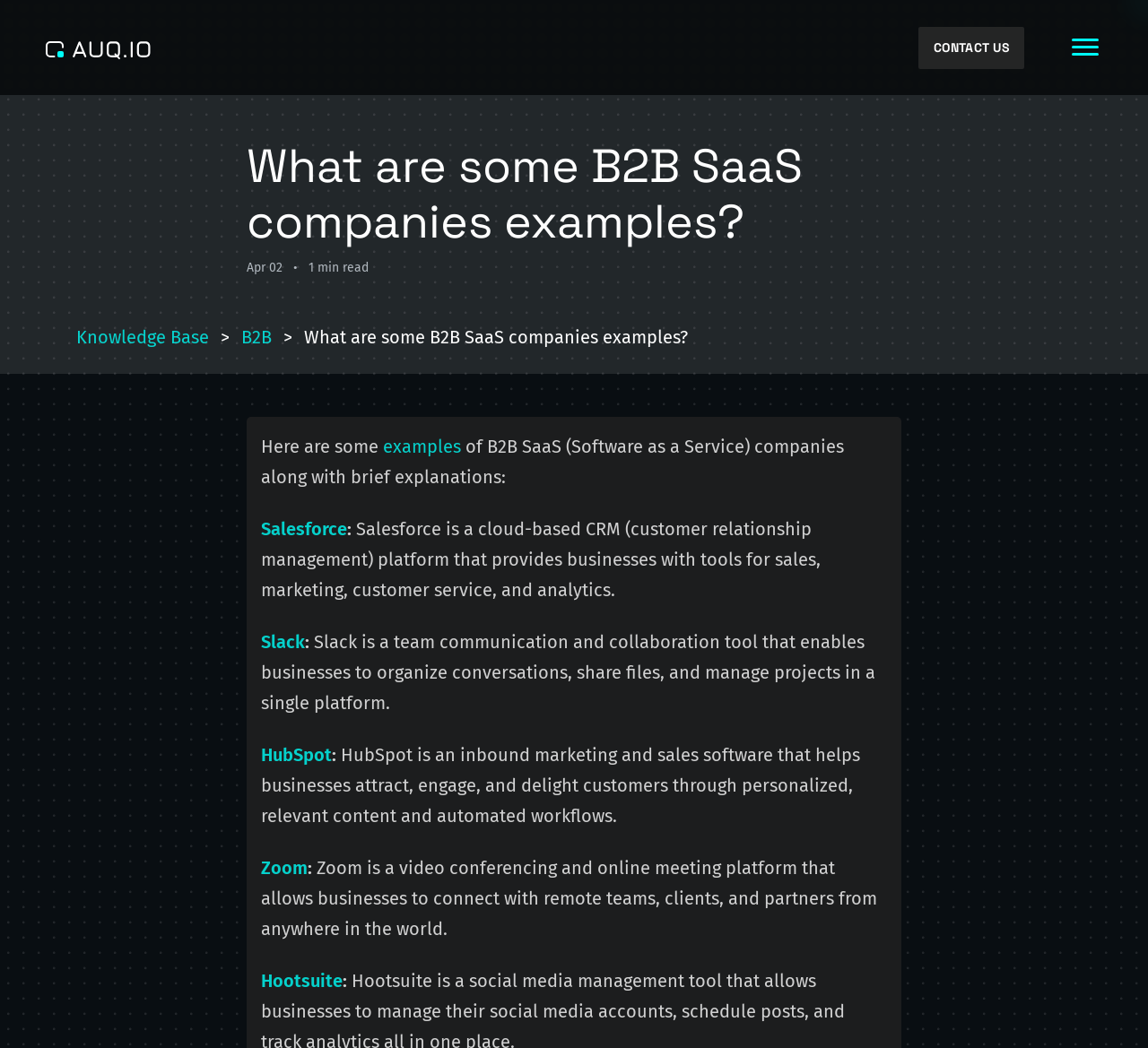Pinpoint the bounding box coordinates of the clickable element needed to complete the instruction: "Open the CONTACT US page". The coordinates should be provided as four float numbers between 0 and 1: [left, top, right, bottom].

[0.8, 0.025, 0.892, 0.065]